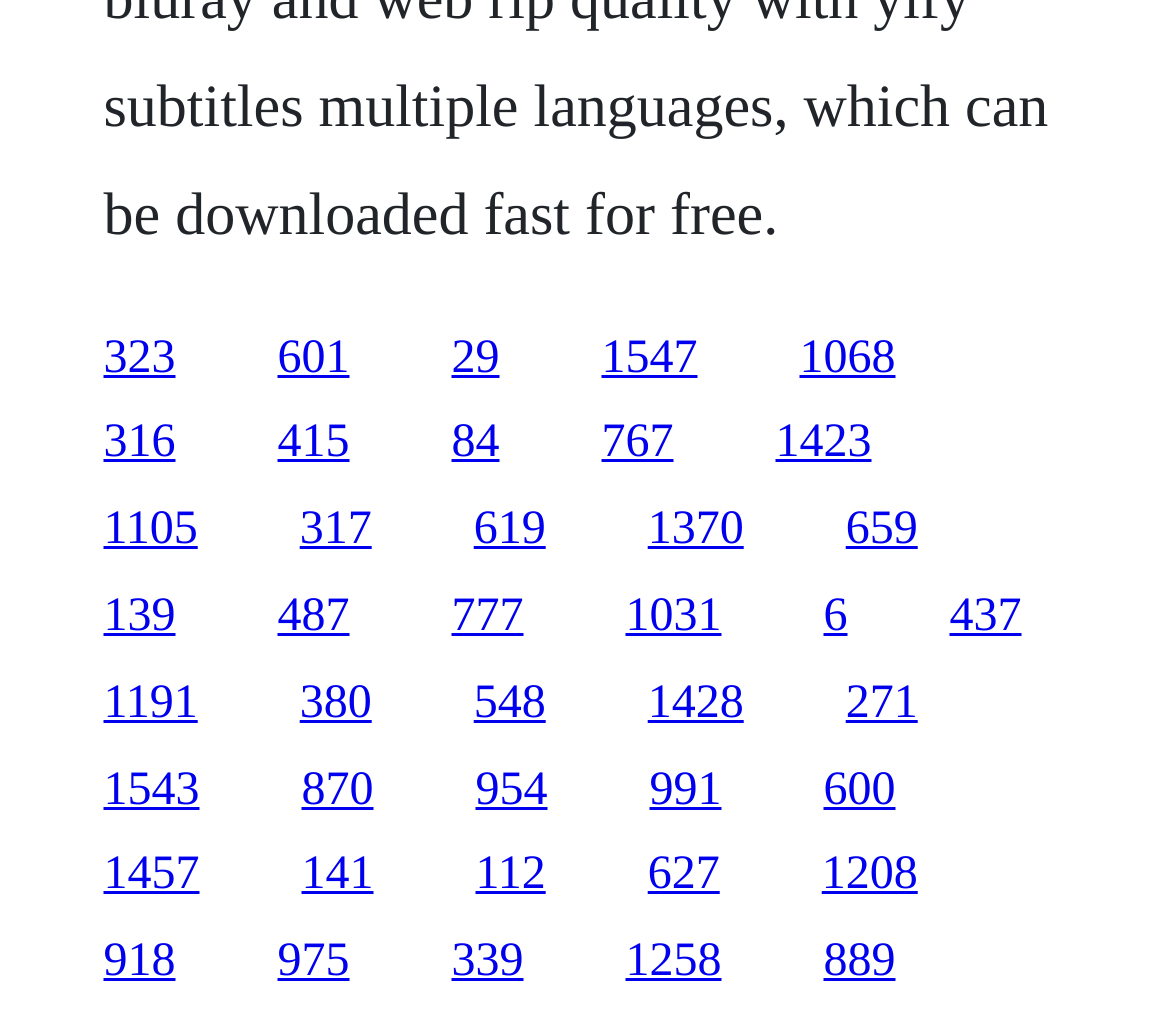Please specify the bounding box coordinates of the area that should be clicked to accomplish the following instruction: "go to the seventh link". The coordinates should consist of four float numbers between 0 and 1, i.e., [left, top, right, bottom].

[0.514, 0.405, 0.576, 0.455]